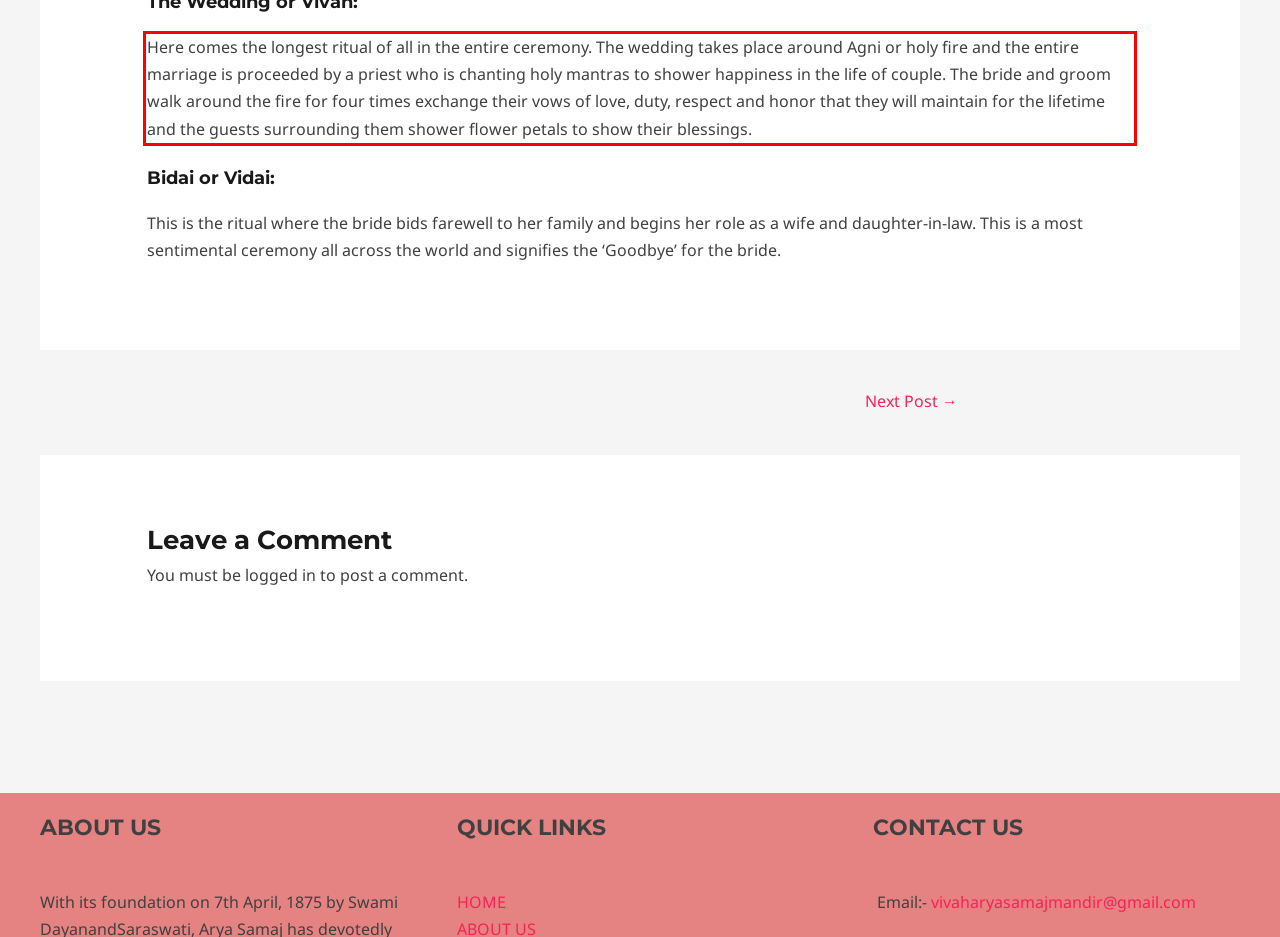Using the provided screenshot, read and generate the text content within the red-bordered area.

Here comes the longest ritual of all in the entire ceremony. The wedding takes place around Agni or holy fire and the entire marriage is proceeded by a priest who is chanting holy mantras to shower happiness in the life of couple. The bride and groom walk around the fire for four times exchange their vows of love, duty, respect and honor that they will maintain for the lifetime and the guests surrounding them shower flower petals to show their blessings.